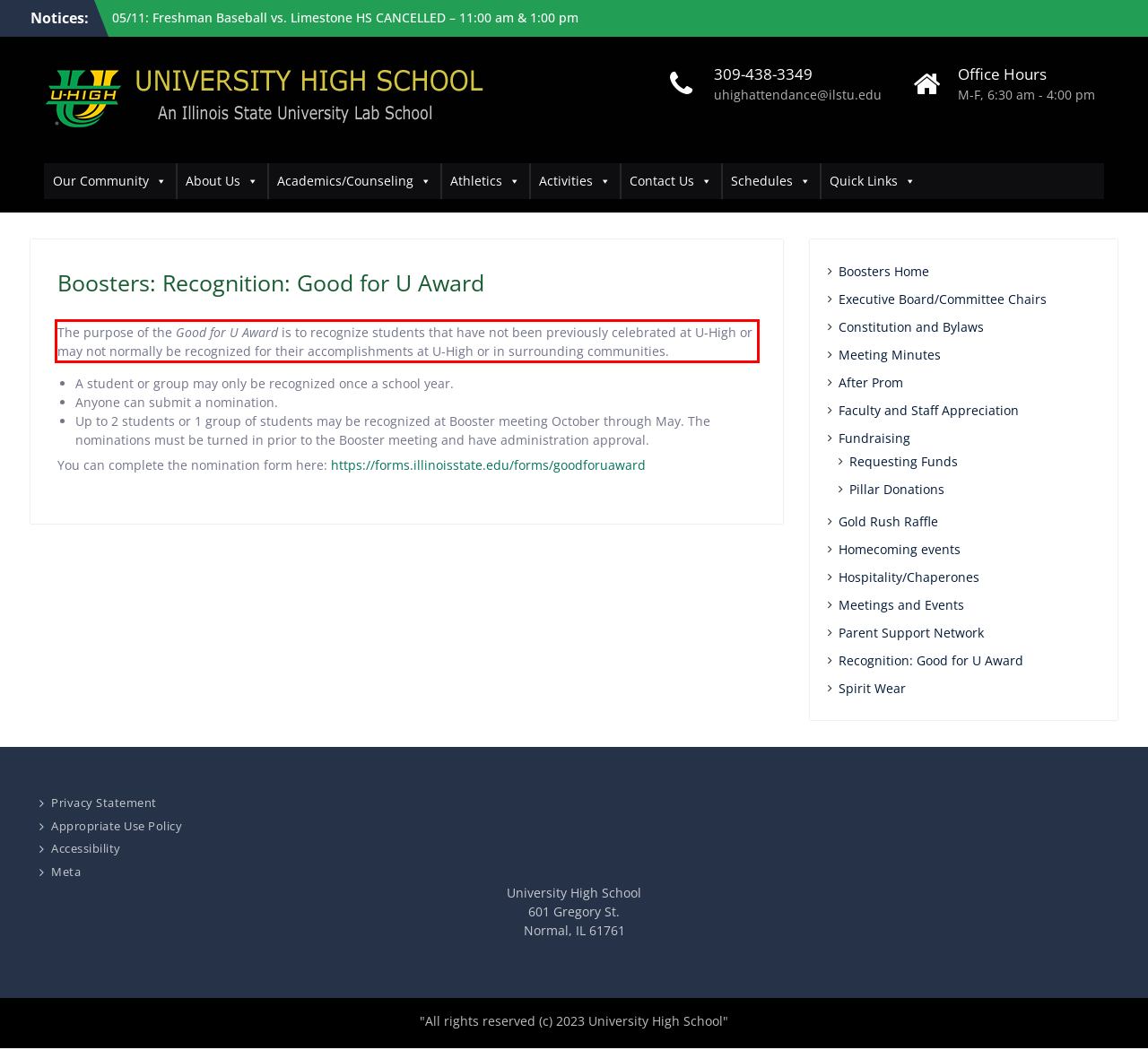There is a screenshot of a webpage with a red bounding box around a UI element. Please use OCR to extract the text within the red bounding box.

The purpose of the Good for U Award is to recognize students that have not been previously celebrated at U-High or may not normally be recognized for their accomplishments at U-High or in surrounding communities.